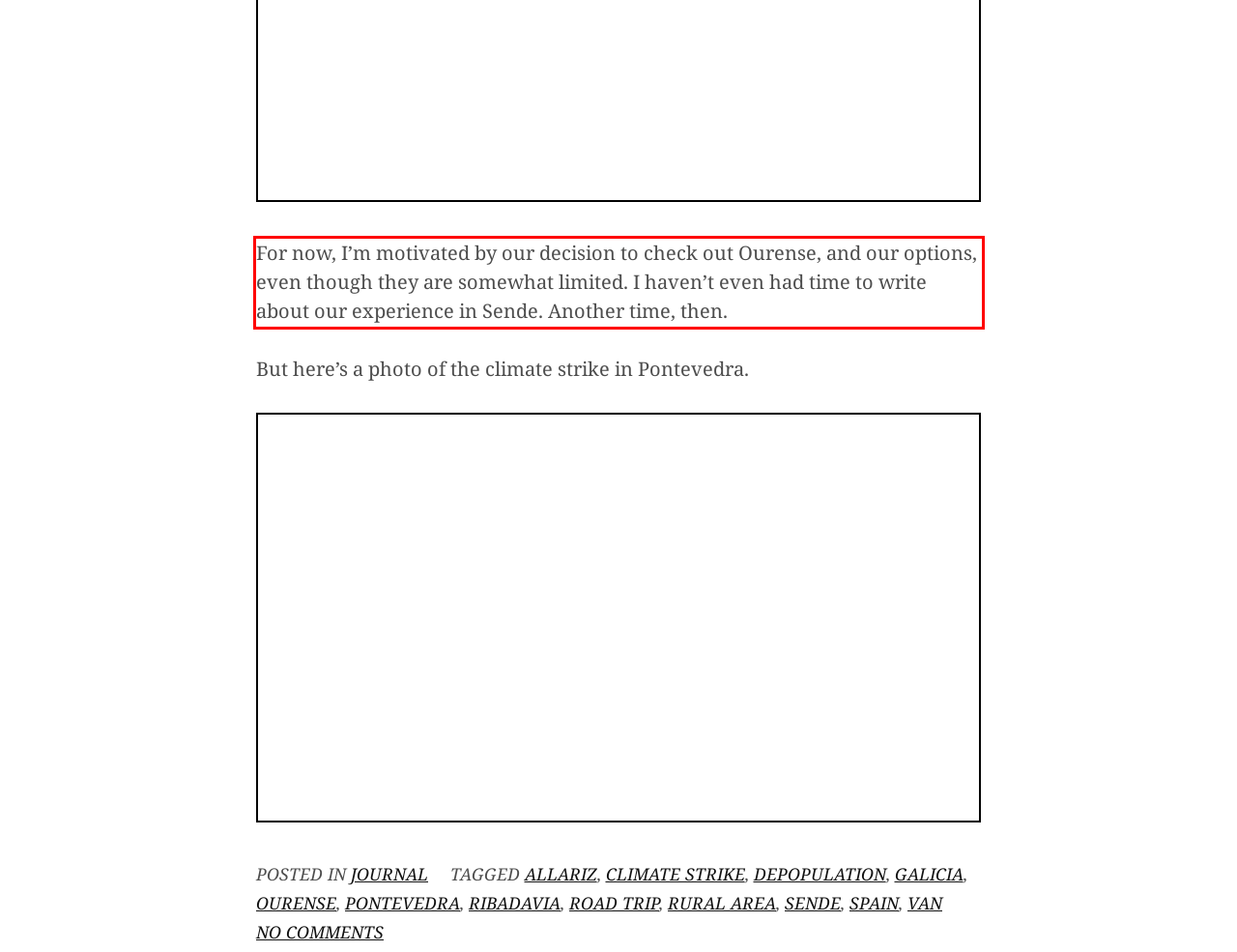Given a screenshot of a webpage with a red bounding box, extract the text content from the UI element inside the red bounding box.

For now, I’m motivated by our decision to check out Ourense, and our options, even though they are somewhat limited. I haven’t even had time to write about our experience in Sende. Another time, then.